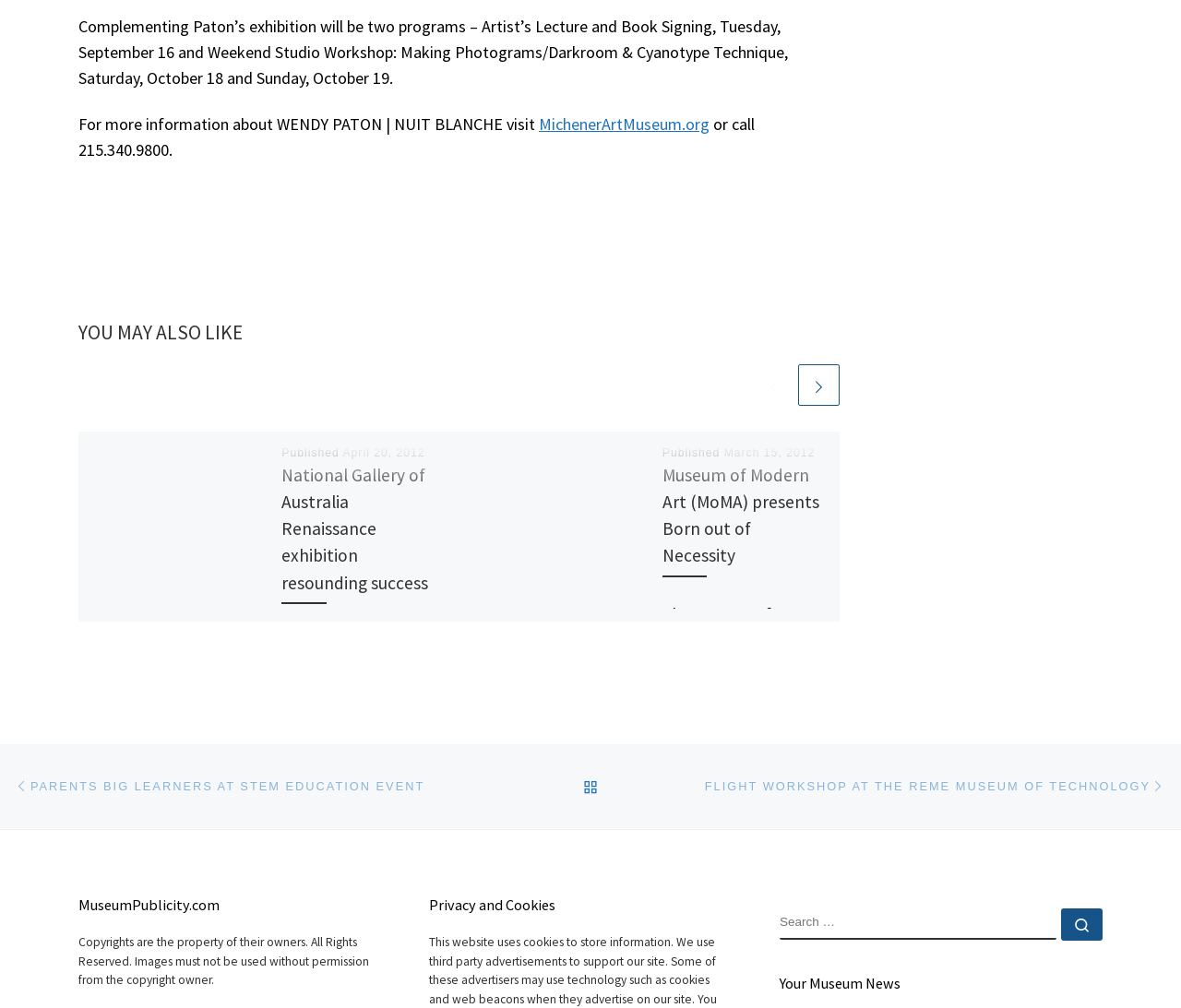What is the title of the first article?
Answer the question with a single word or phrase, referring to the image.

National Gallery of Australia Renaissance exhibition resounding success